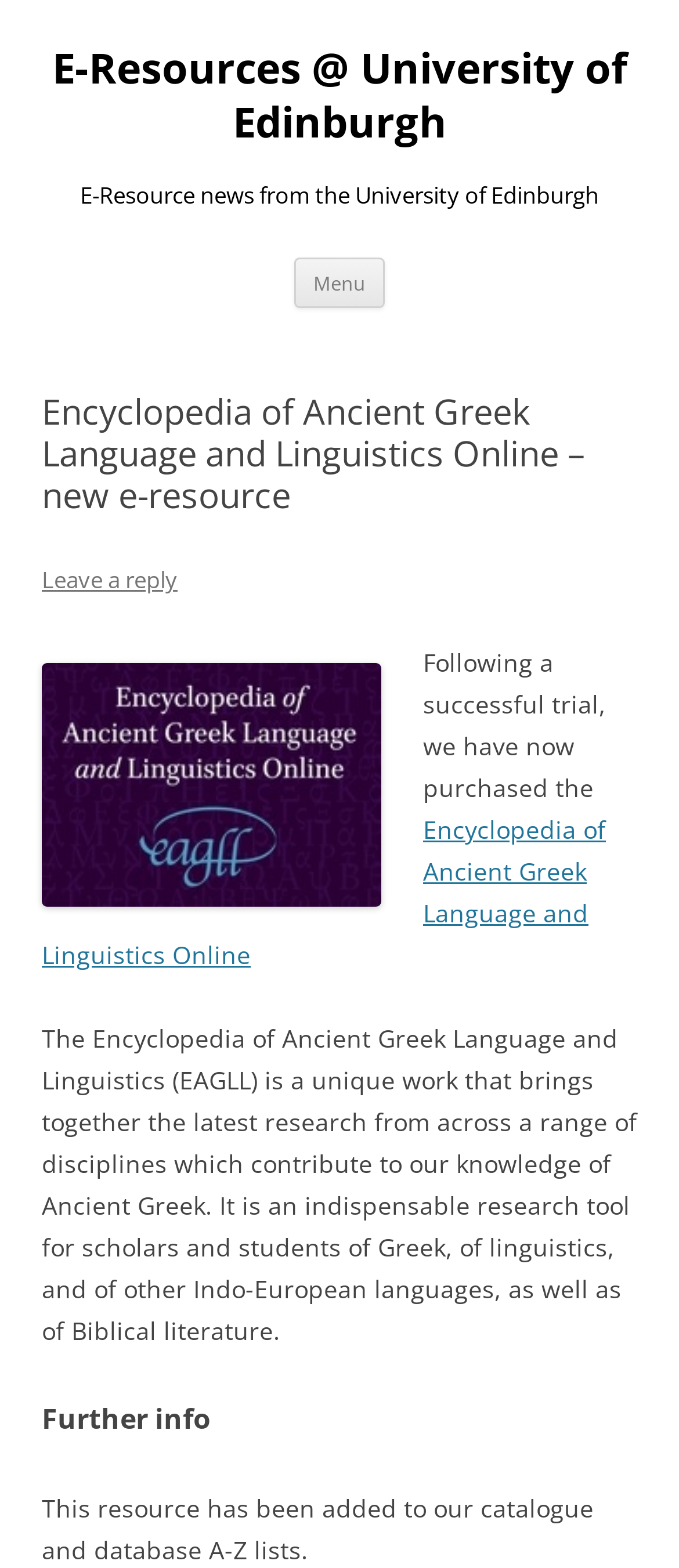Please find the bounding box coordinates in the format (top-left x, top-left y, bottom-right x, bottom-right y) for the given element description. Ensure the coordinates are floating point numbers between 0 and 1. Description: E-Resources @ University of Edinburgh

[0.062, 0.027, 0.938, 0.095]